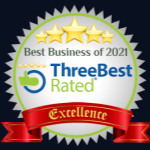Explain in detail what you see in the image.

This image features a prestigious accolade awarded to a garage door repair service in Lancaster. The emblem prominently displays the title "Best Business of 2021," highlighting the recognition from ThreeBestRated, a platform known for ranking top local businesses. The design includes a circular badge adorned with five golden stars, symbolizing excellence, and is complemented by a red ribbon at the bottom labeled "Excellence." This award signifies the company’s commitment to high-quality service and customer satisfaction in the garage door repair industry.